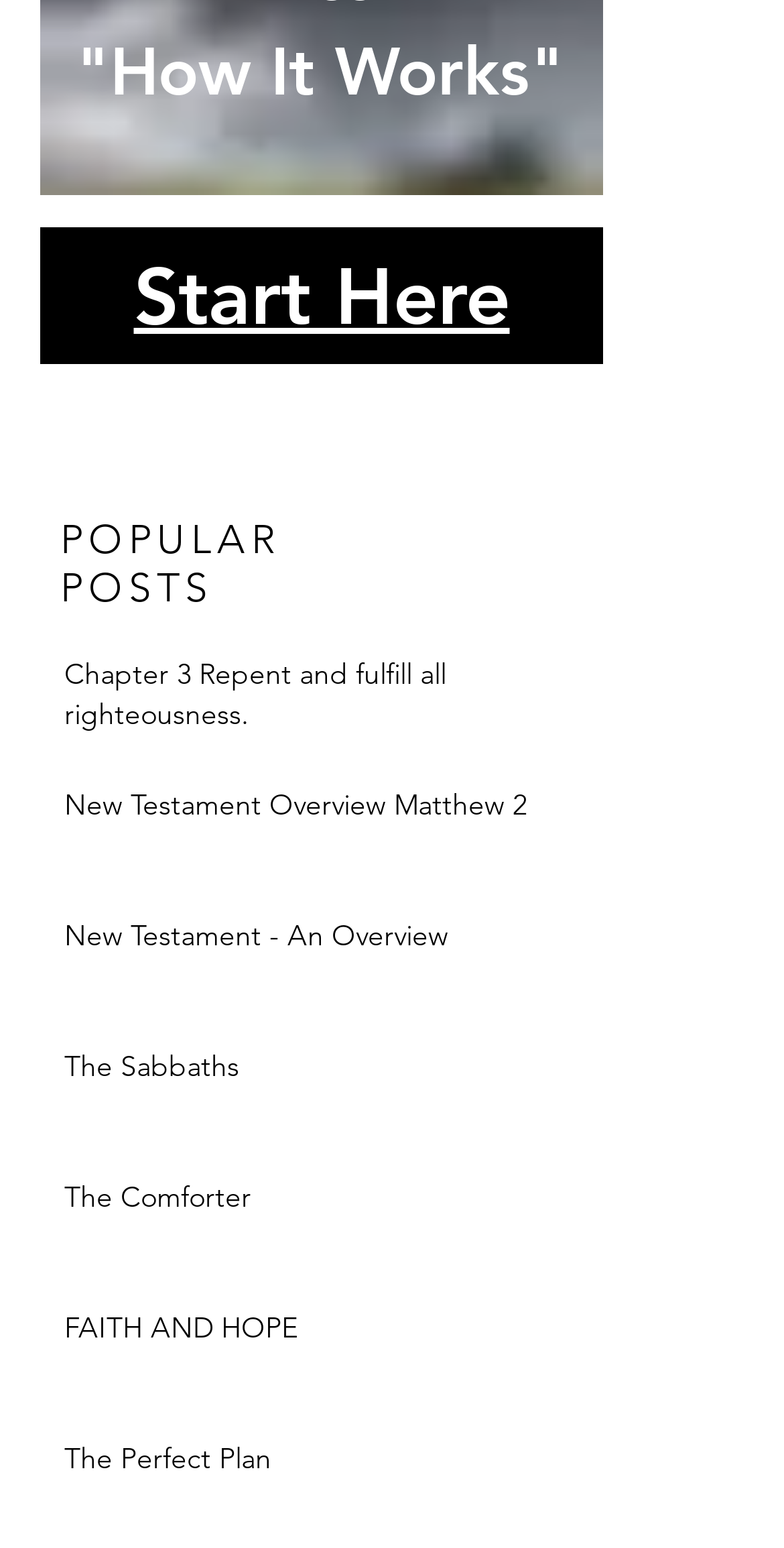How many popular posts are listed?
Please give a detailed and elaborate answer to the question based on the image.

I counted the number of generic elements under the 'POPULAR POSTS' heading, which are 6.